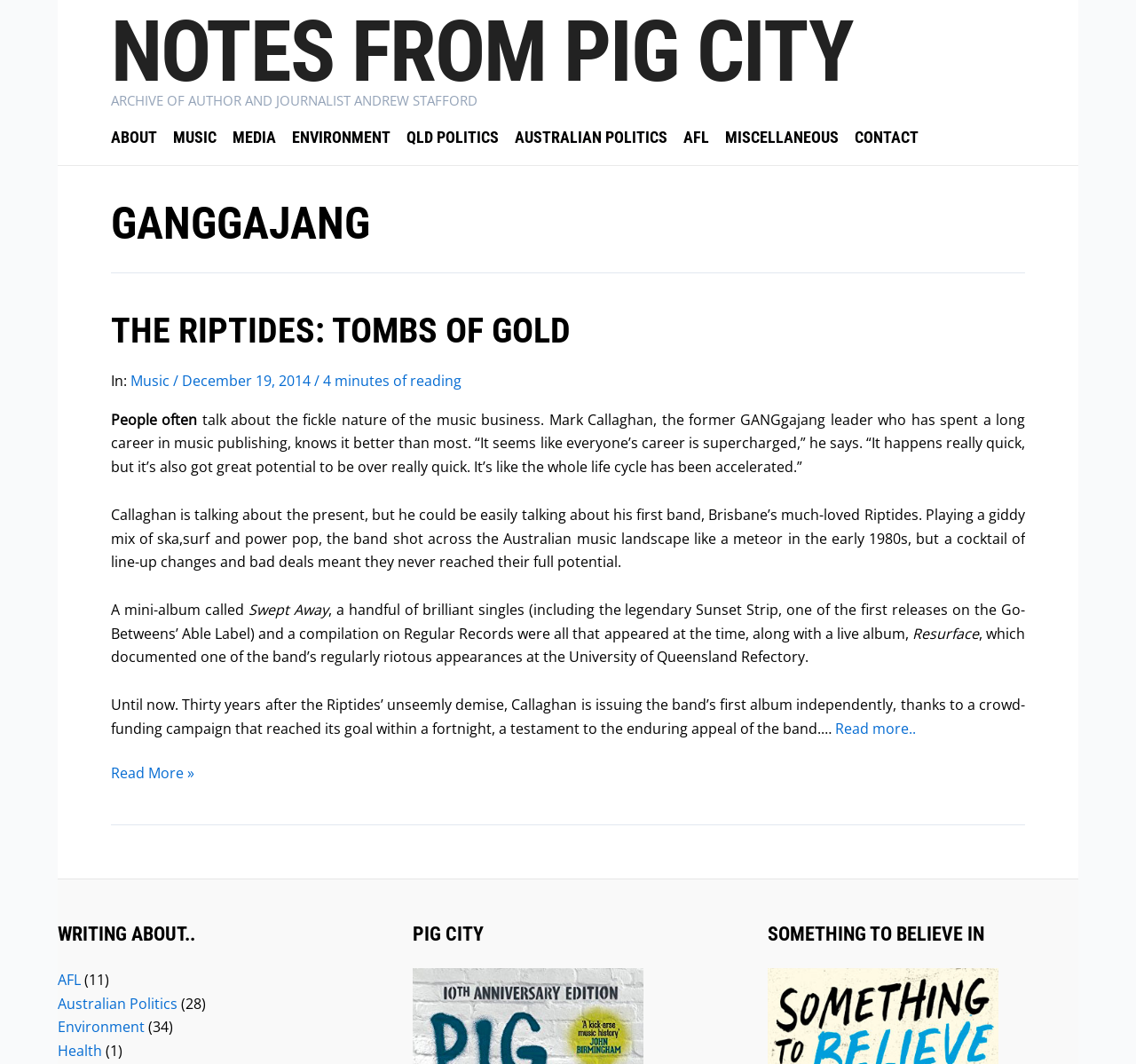Detail the various sections and features present on the webpage.

The webpage is titled "GANGgajang - Notes from Pig City" and appears to be a blog or personal website of Andrew Stafford, an author and journalist. At the top of the page, there is a link to "NOTES FROM PIG CITY" and a brief description of the author's background as an archive of his work.

Below this, there is a navigation menu with links to various categories, including "ABOUT", "MUSIC", "MEDIA", "ENVIRONMENT", "QLD POLITICS", "AUSTRALIAN POLITICS", "AFL", and "CONTACT". This menu spans across the top of the page.

The main content of the page is an article titled "THE RIPTIDES: TOMBS OF GOLD", which discusses the music industry and the band Riptides. The article is divided into several sections, with headings and paragraphs of text. There are also links to related topics, such as "Music", and a "Read more..." link at the bottom of the article.

To the right of the article, there are two columns of links and headings. The first column has headings "WRITING ABOUT.." and "PIG CITY", with links to various topics, including "AFL", "Australian Politics", and "Environment". The second column has a heading "SOMETHING TO BELIEVE IN", but no visible content.

Overall, the webpage appears to be a personal blog or website with a focus on music, politics, and writing, with a mix of articles, links, and navigation menus.